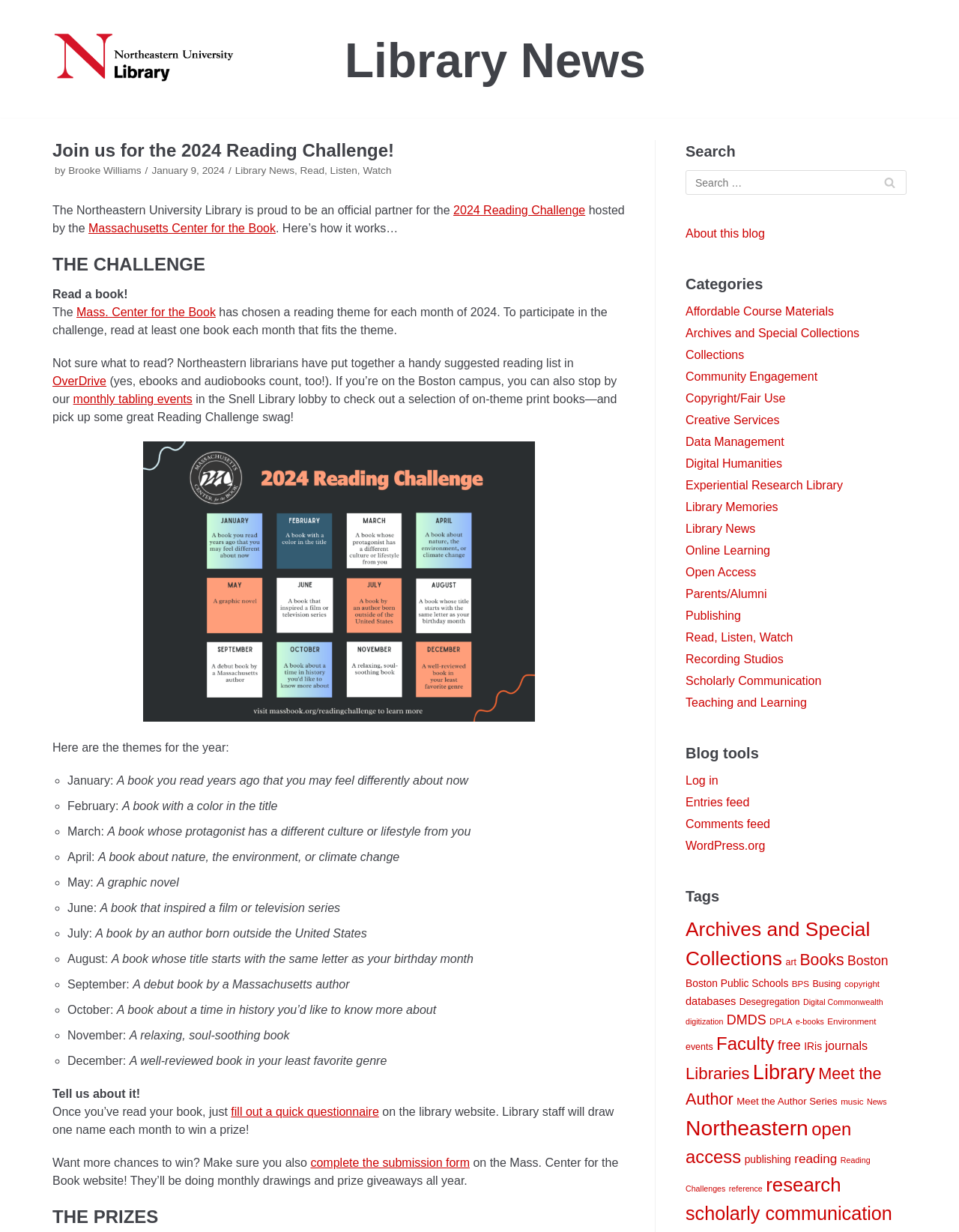What is the name of the library?
Look at the image and provide a short answer using one word or a phrase.

Northeastern University Library